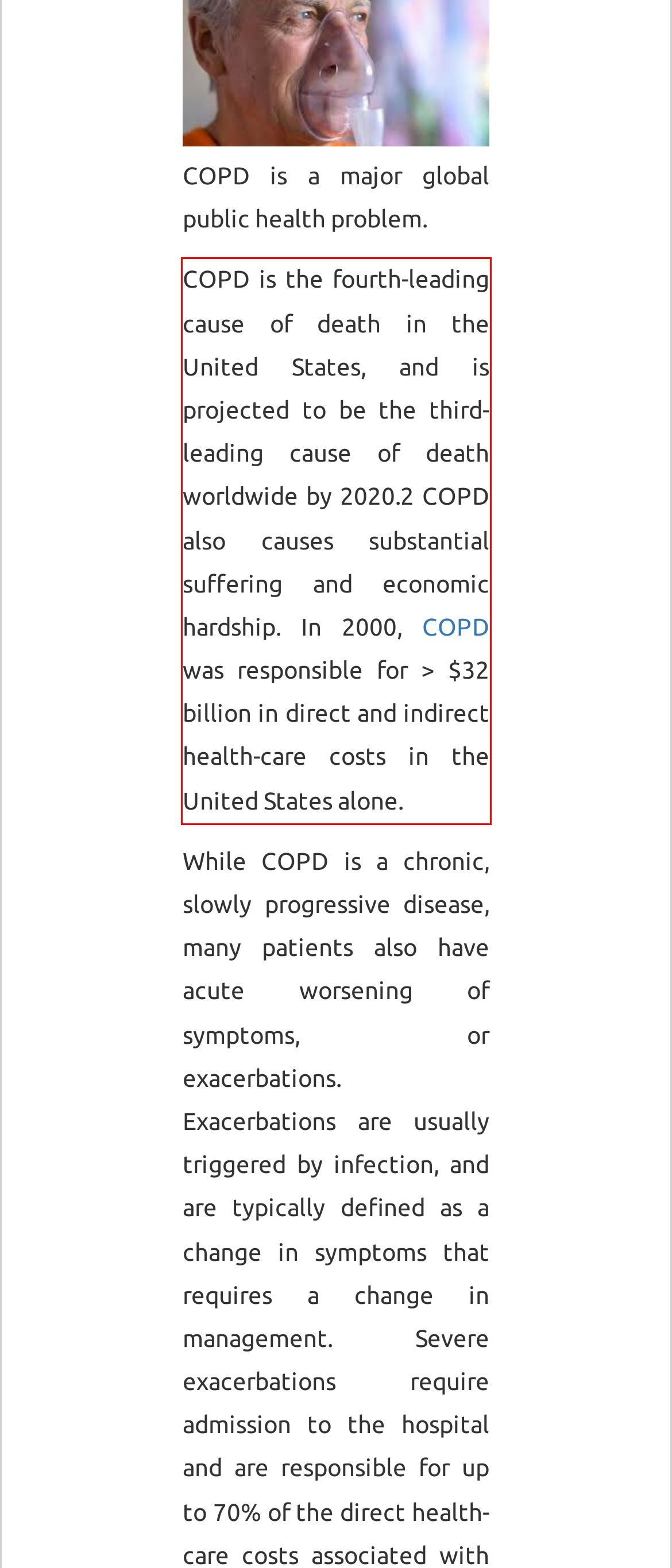There is a screenshot of a webpage with a red bounding box around a UI element. Please use OCR to extract the text within the red bounding box.

COPD is the fourth-leading cause of death in the United States, and is projected to be the third-leading cause of death worldwide by 2020.2 COPD also causes substantial suffering and economic hardship. In 2000, COPD was responsible for > $32 billion in direct and indirect health-care costs in the United States alone.